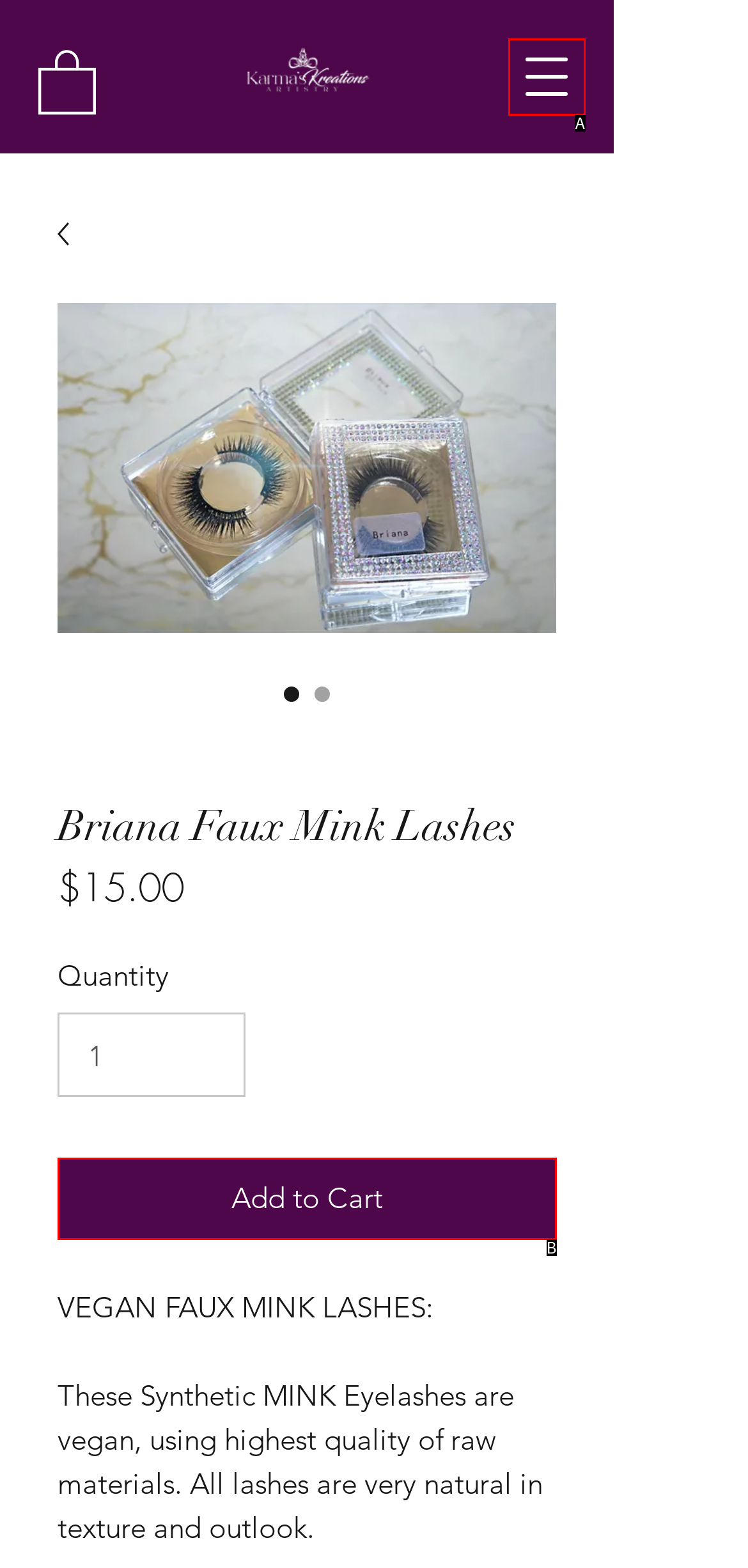Match the HTML element to the description: aria-label="Open navigation menu". Answer with the letter of the correct option from the provided choices.

A